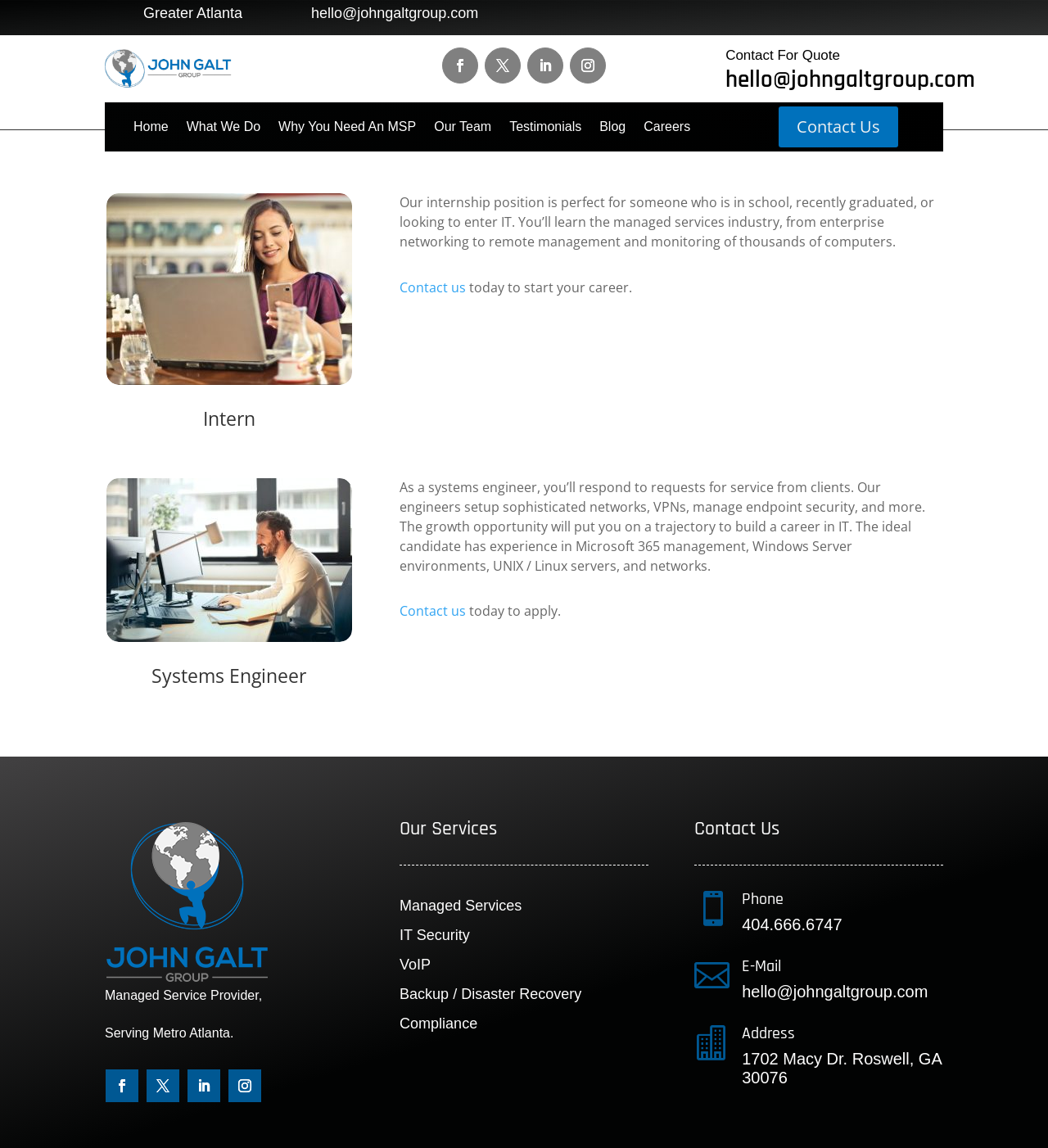With reference to the screenshot, provide a detailed response to the question below:
What is the address of the company?

The address is obtained from the 'Address' section of the 'Contact Us' table, which is part of the layout table with bounding box coordinates [0.663, 0.893, 0.9, 0.948].